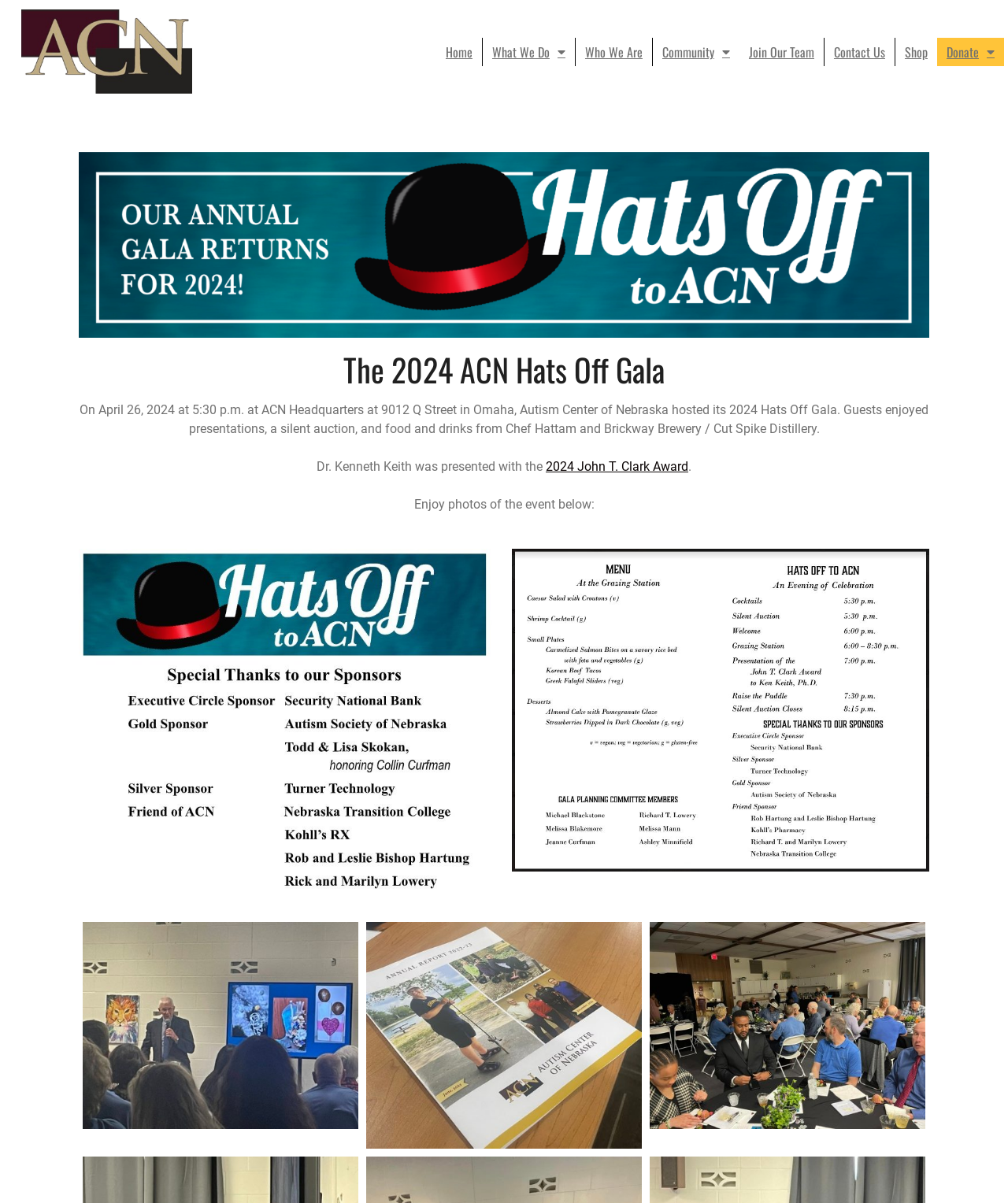What is the date of the 2024 ACN Hats Off Gala?
Using the image, respond with a single word or phrase.

April 26, 2024